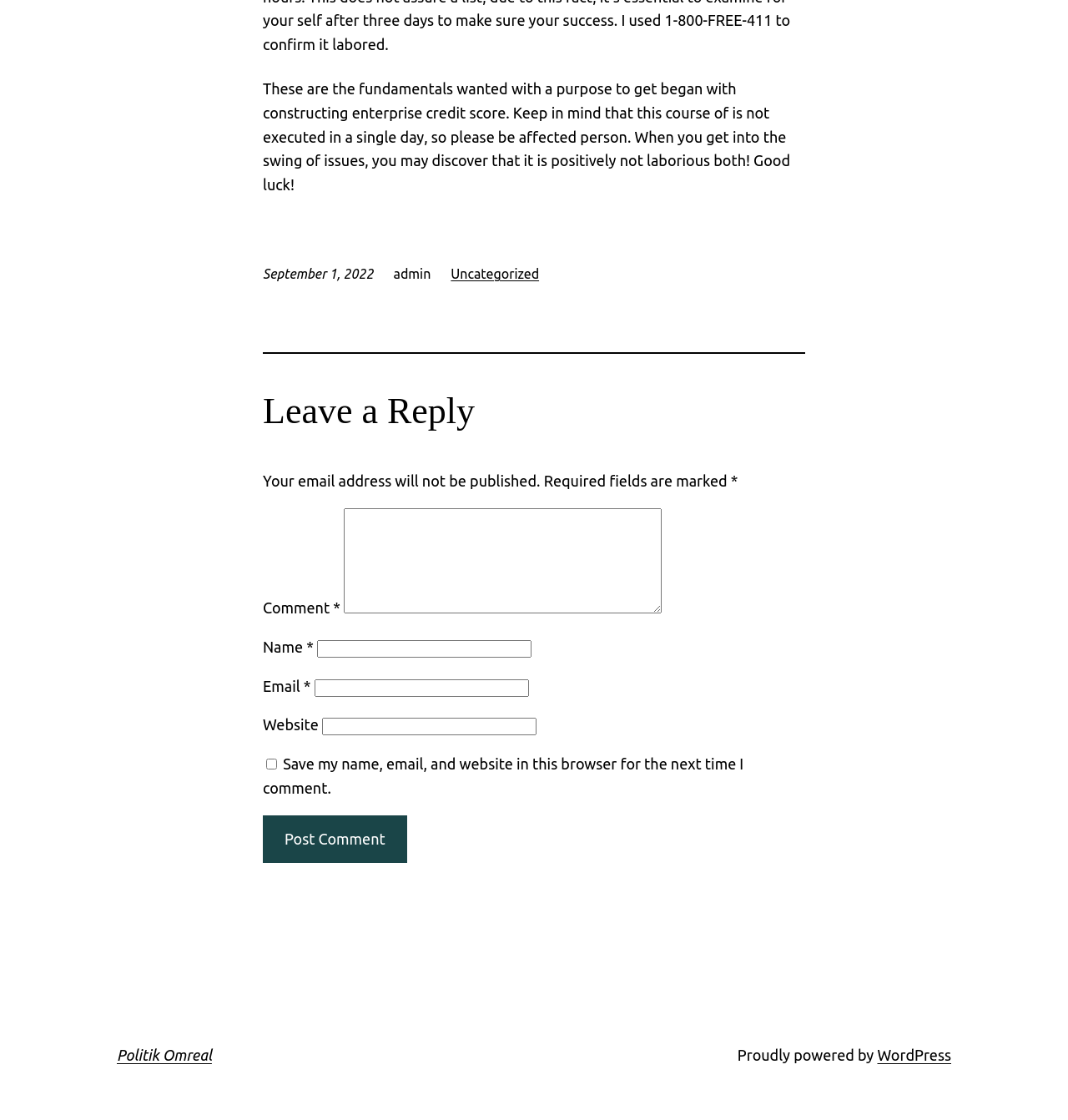Using the provided element description: "WordPress", identify the bounding box coordinates. The coordinates should be four floats between 0 and 1 in the order [left, top, right, bottom].

[0.821, 0.934, 0.891, 0.949]